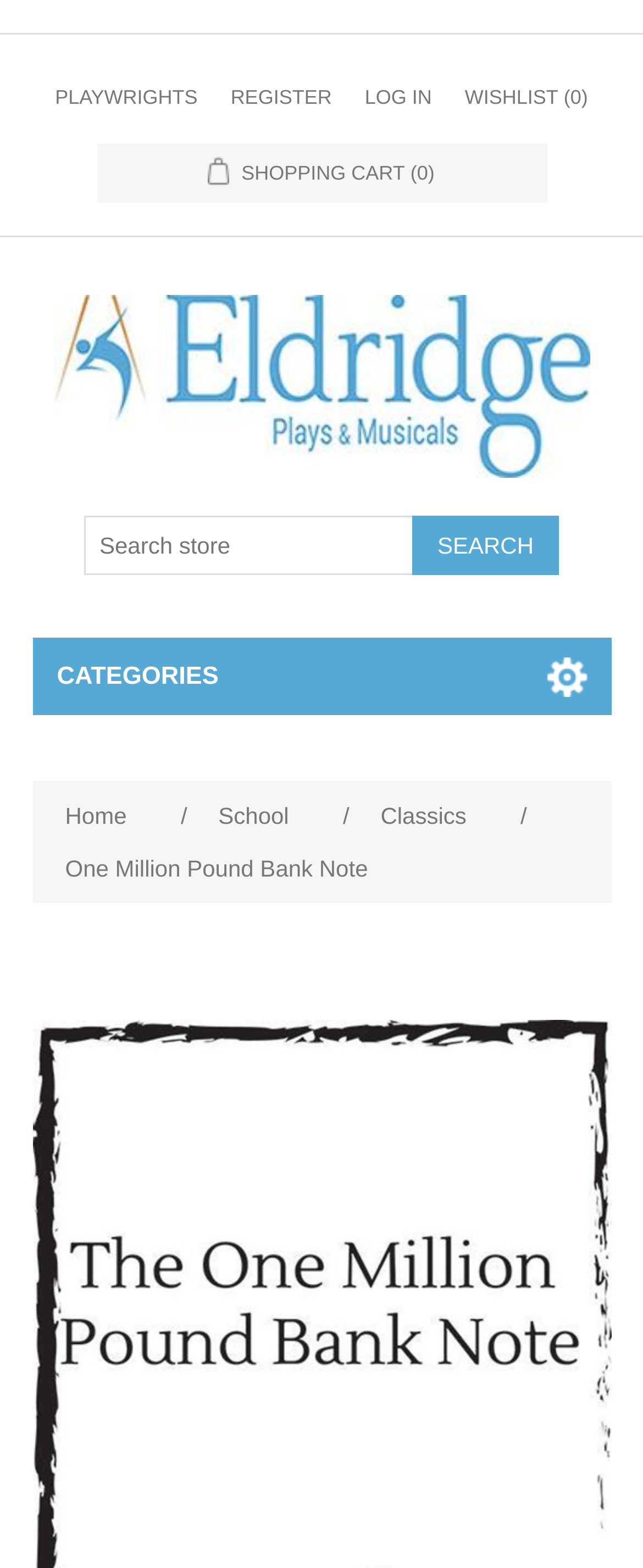Please specify the bounding box coordinates of the clickable region necessary for completing the following instruction: "view Classics". The coordinates must consist of four float numbers between 0 and 1, i.e., [left, top, right, bottom].

[0.579, 0.503, 0.738, 0.537]